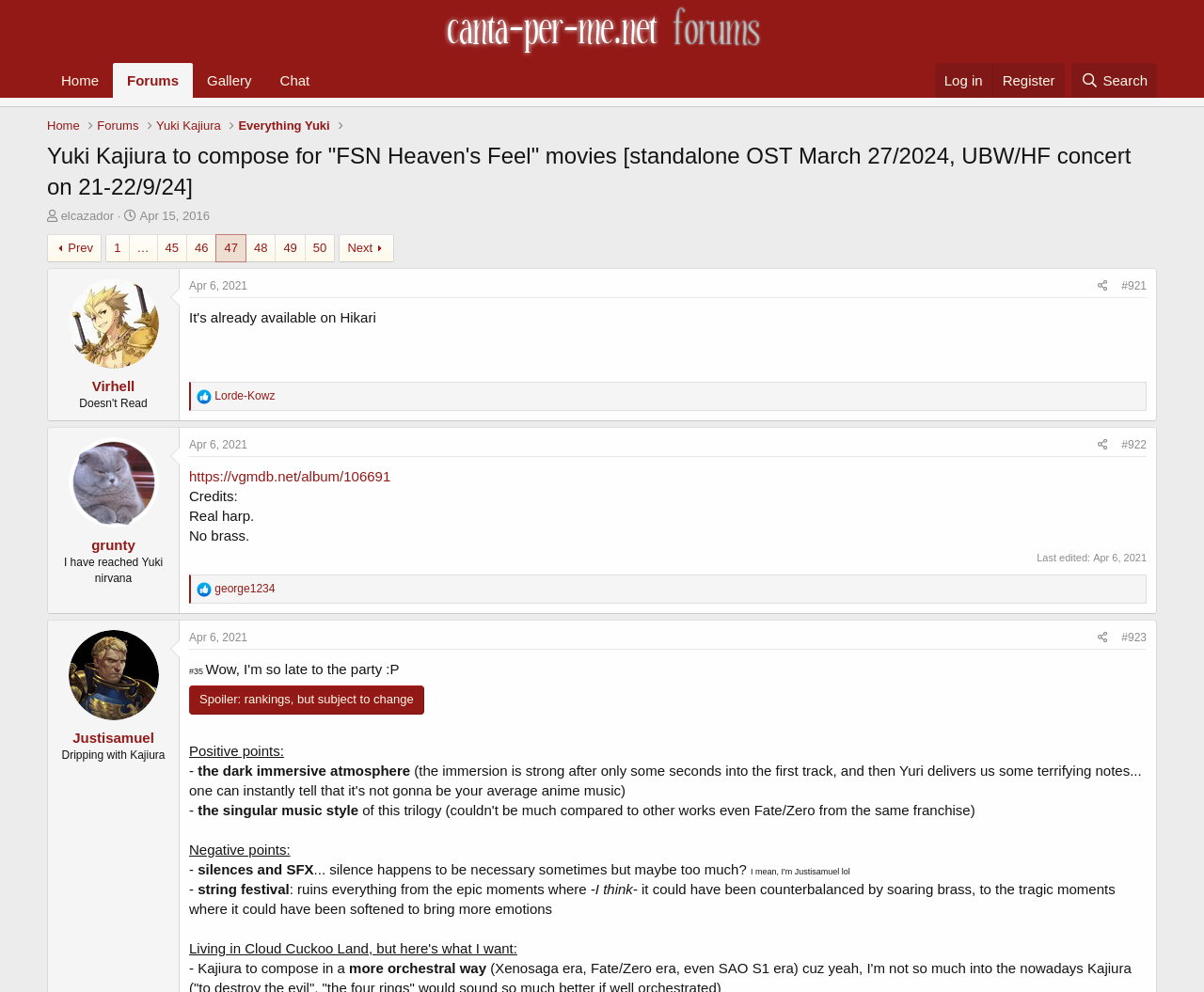Show the bounding box coordinates for the HTML element described as: "Apr 15, 2016".

[0.116, 0.21, 0.174, 0.224]